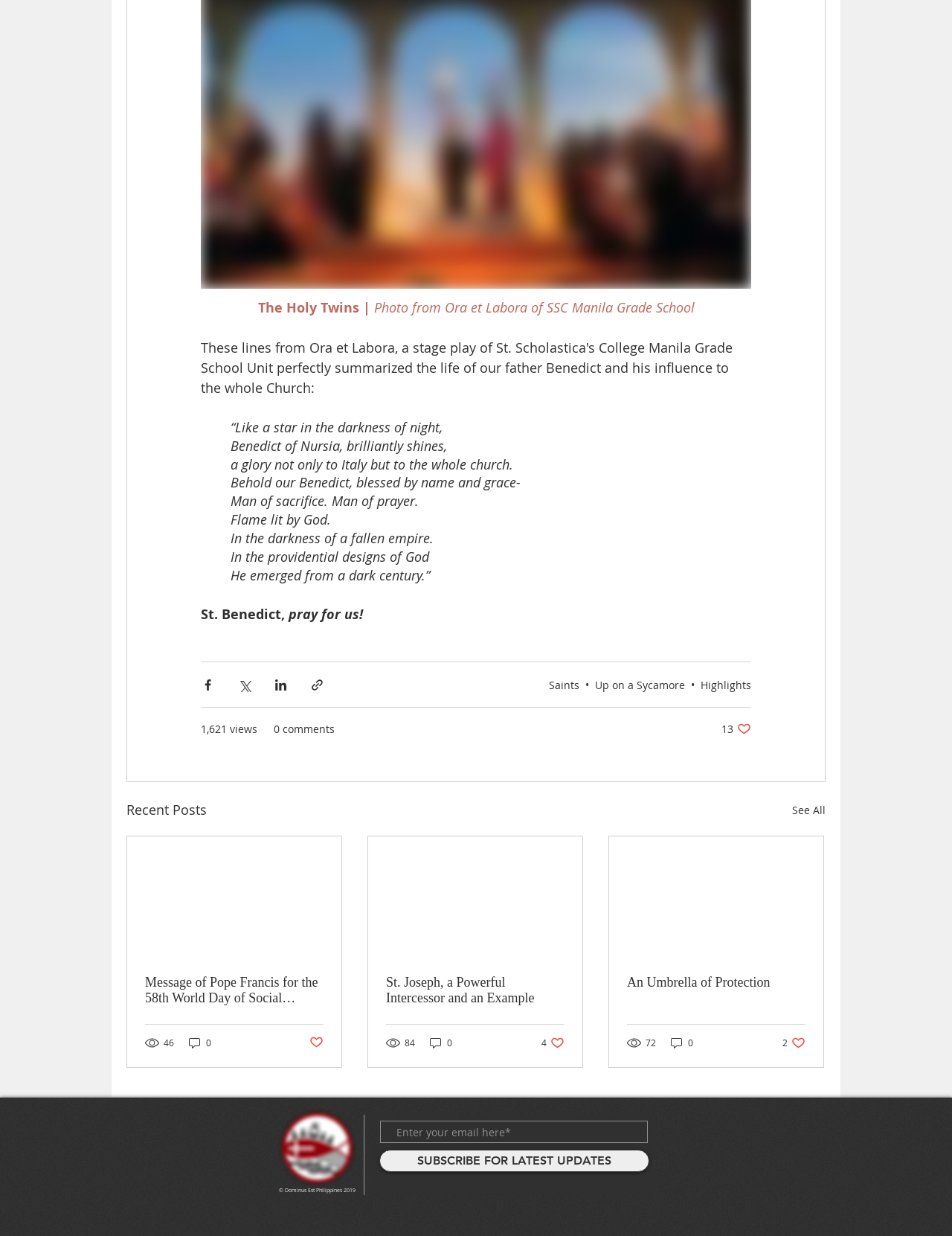Please find and report the bounding box coordinates of the element to click in order to perform the following action: "Read the article 'Message of Pope Francis for the 58th World Day of Social Communications'". The coordinates should be expressed as four float numbers between 0 and 1, in the format [left, top, right, bottom].

[0.152, 0.789, 0.34, 0.814]